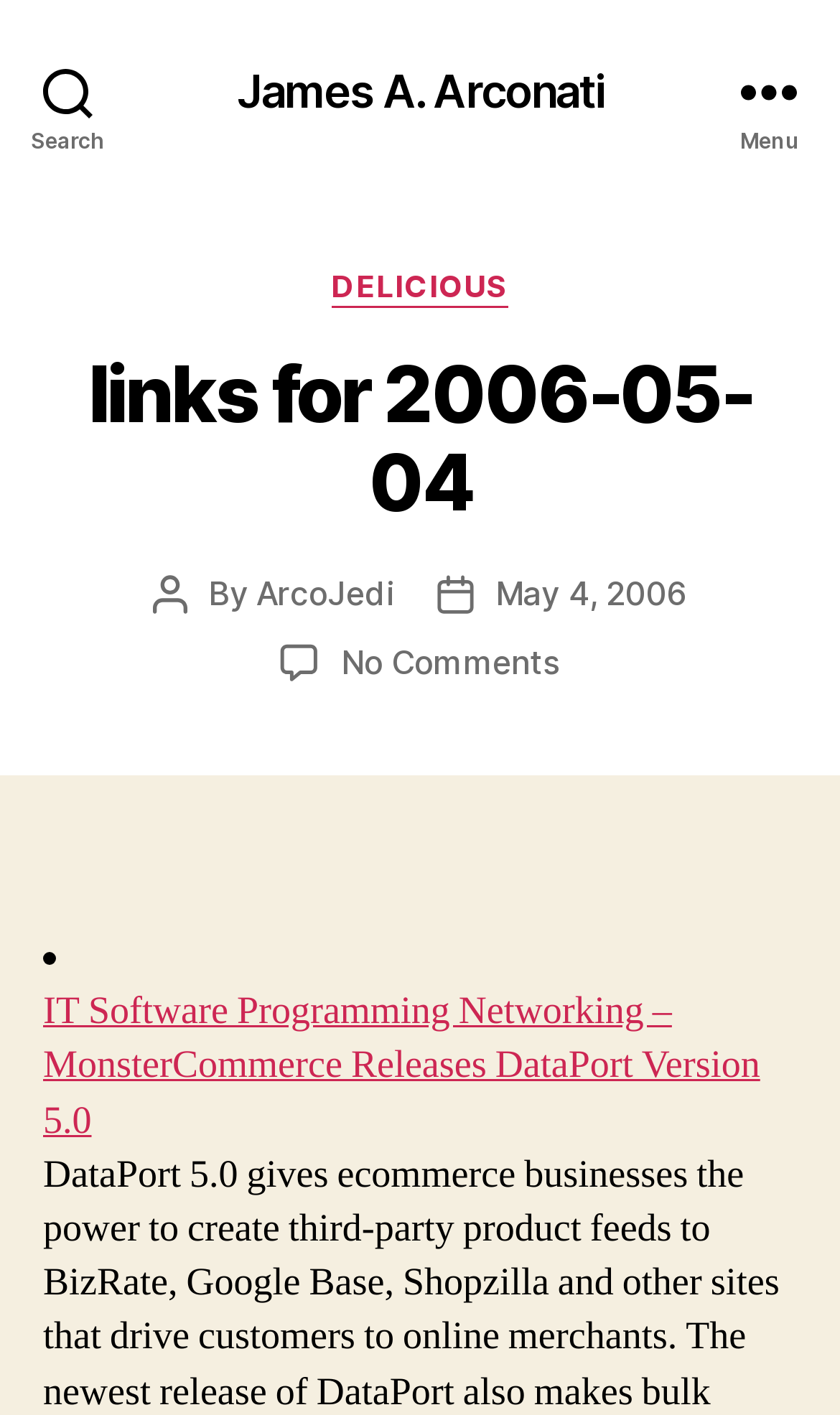Provide a one-word or one-phrase answer to the question:
What is the date of the post?

May 4, 2006